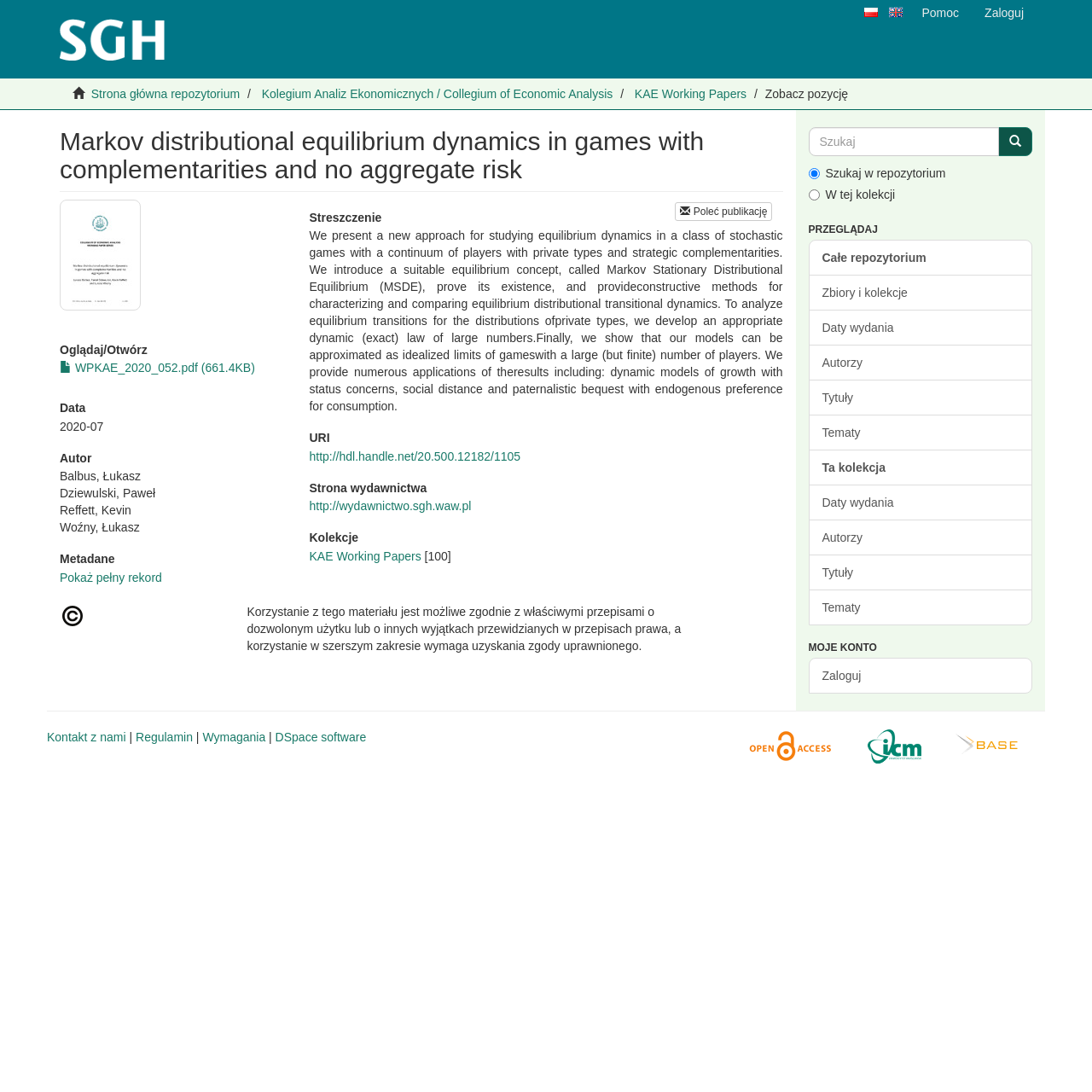Who are the authors of the paper?
Provide a concise answer using a single word or phrase based on the image.

Balbus, Łukasz; Dziewulski, Paweł; Reffett, Kevin; Woźny, Łukasz